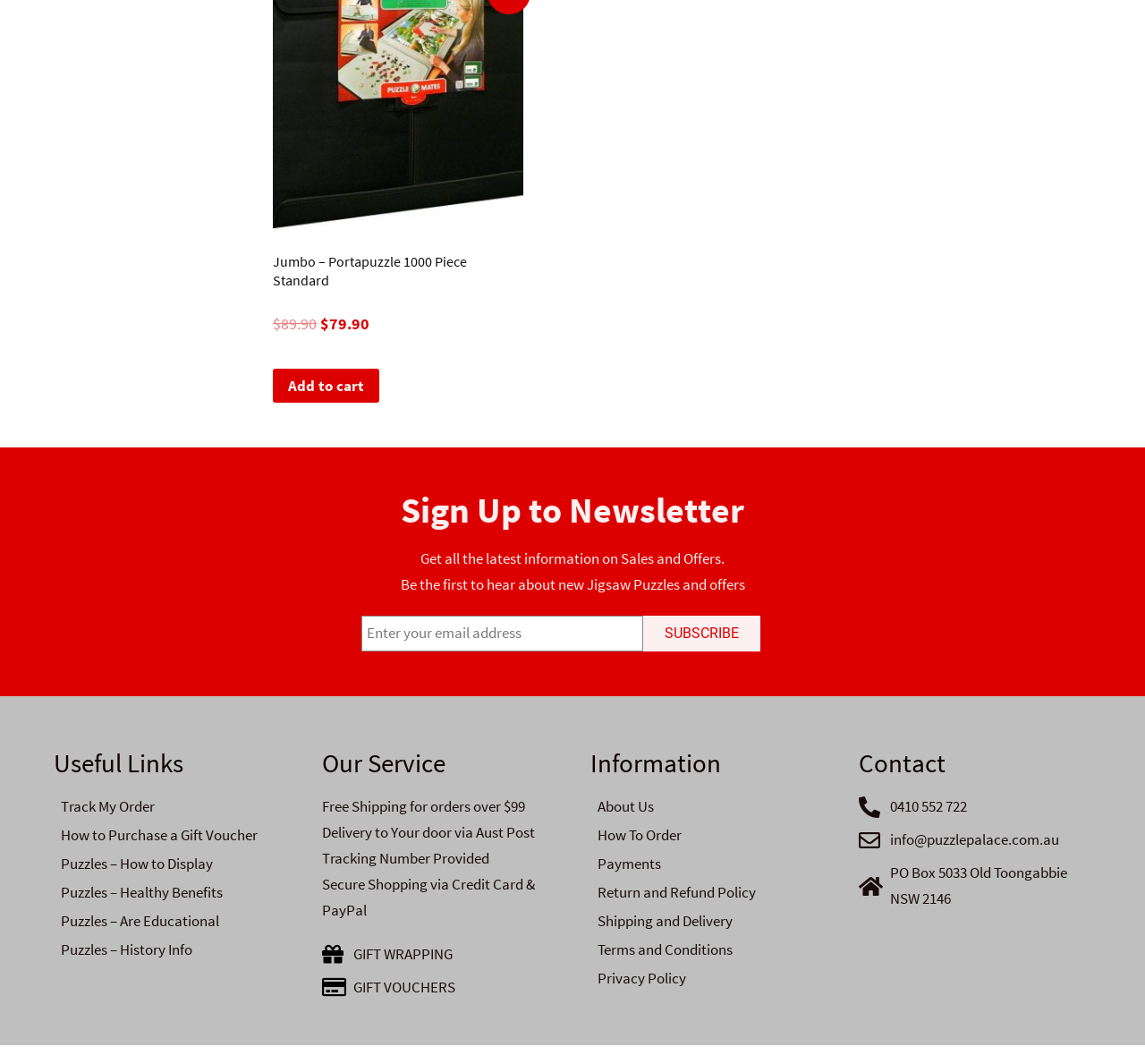Identify the bounding box coordinates for the element you need to click to achieve the following task: "Add to cart". Provide the bounding box coordinates as four float numbers between 0 and 1, in the form [left, top, right, bottom].

[0.238, 0.347, 0.331, 0.379]